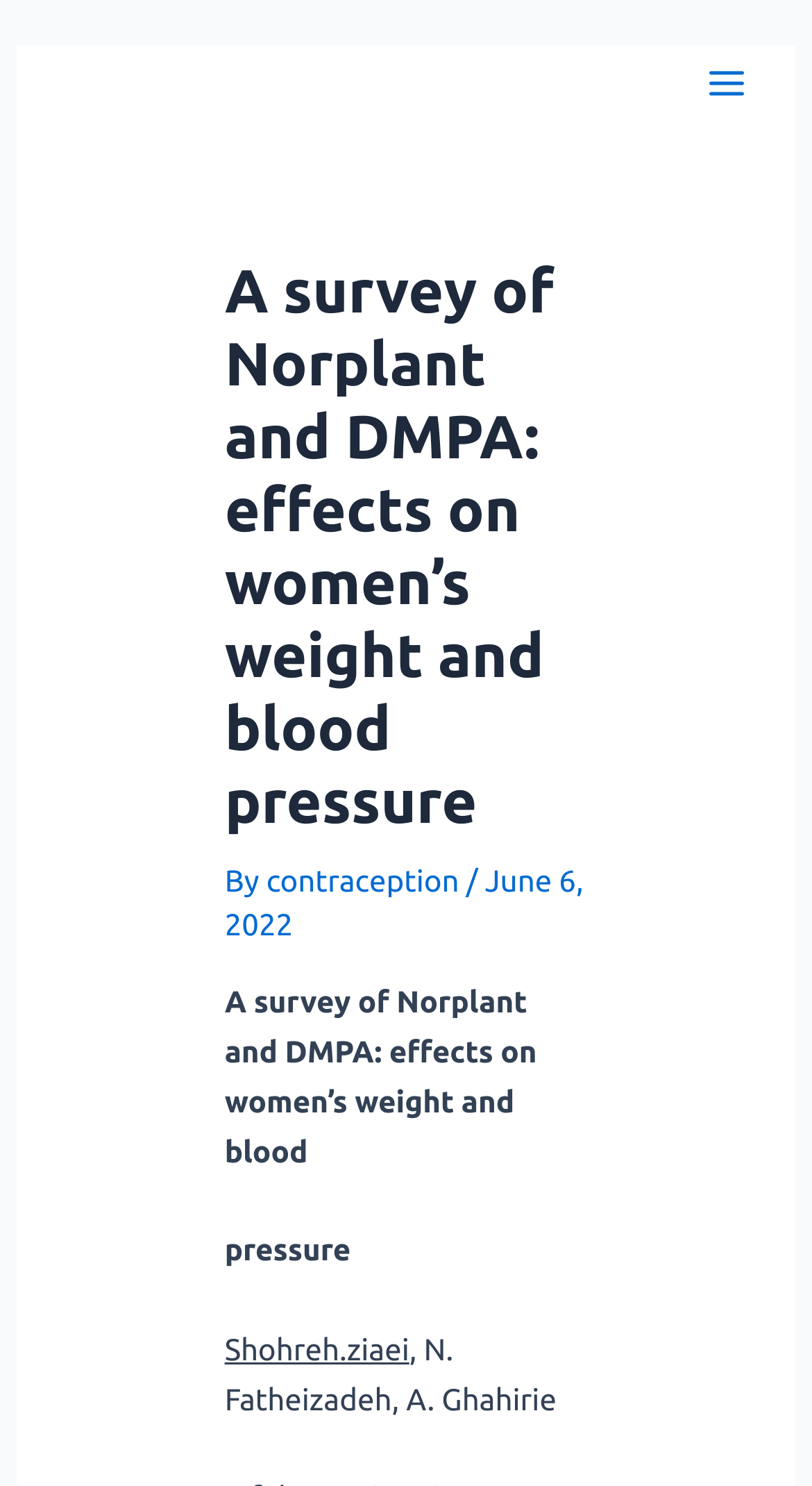Using the provided element description, identify the bounding box coordinates as (top-left x, top-left y, bottom-right x, bottom-right y). Ensure all values are between 0 and 1. Description: Main Menu

[0.841, 0.027, 0.949, 0.085]